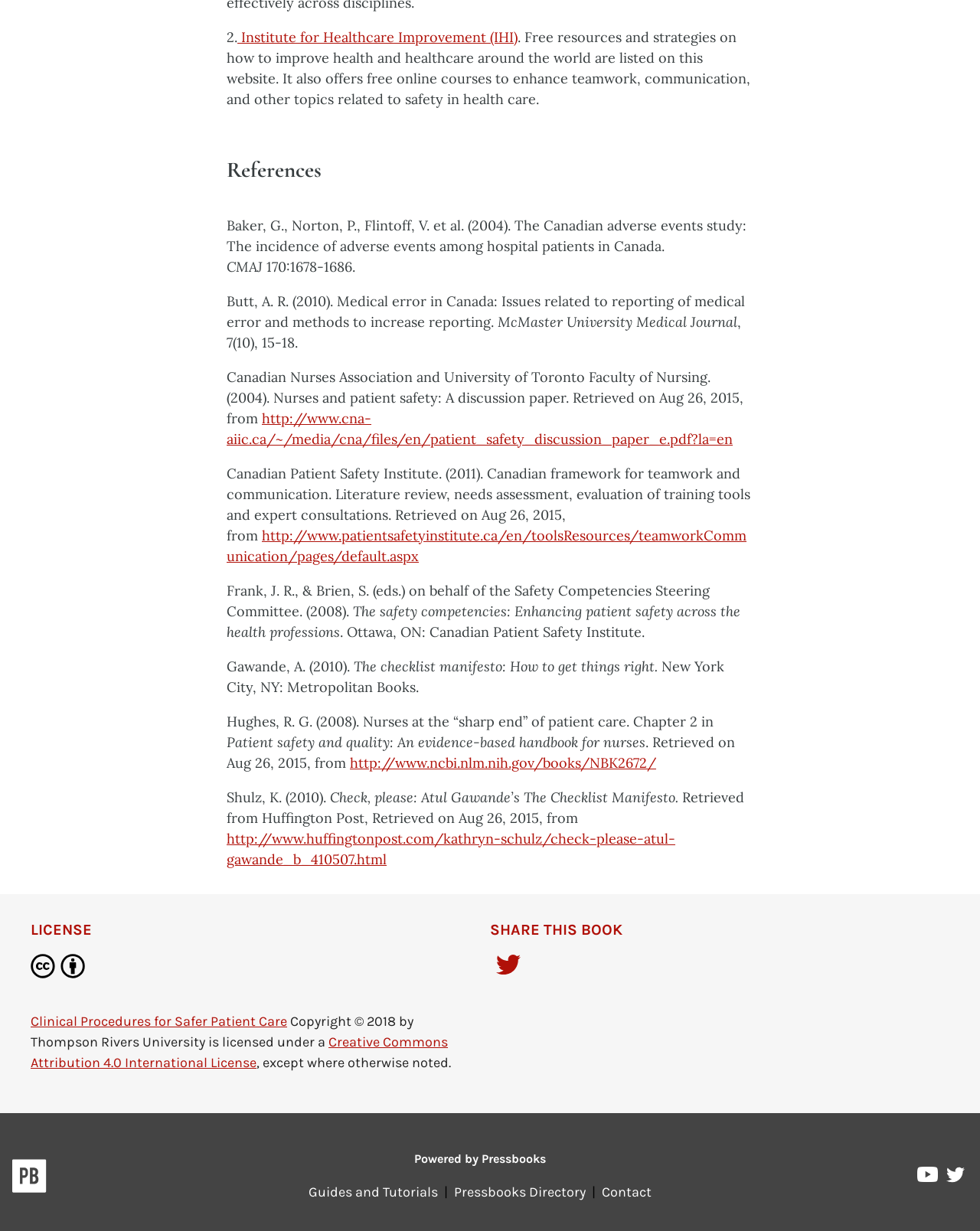Find the bounding box of the element with the following description: "http://www.patientsafetyinstitute.ca/en/toolsResources/teamworkCommunication/pages/default.aspx". The coordinates must be four float numbers between 0 and 1, formatted as [left, top, right, bottom].

[0.231, 0.428, 0.762, 0.459]